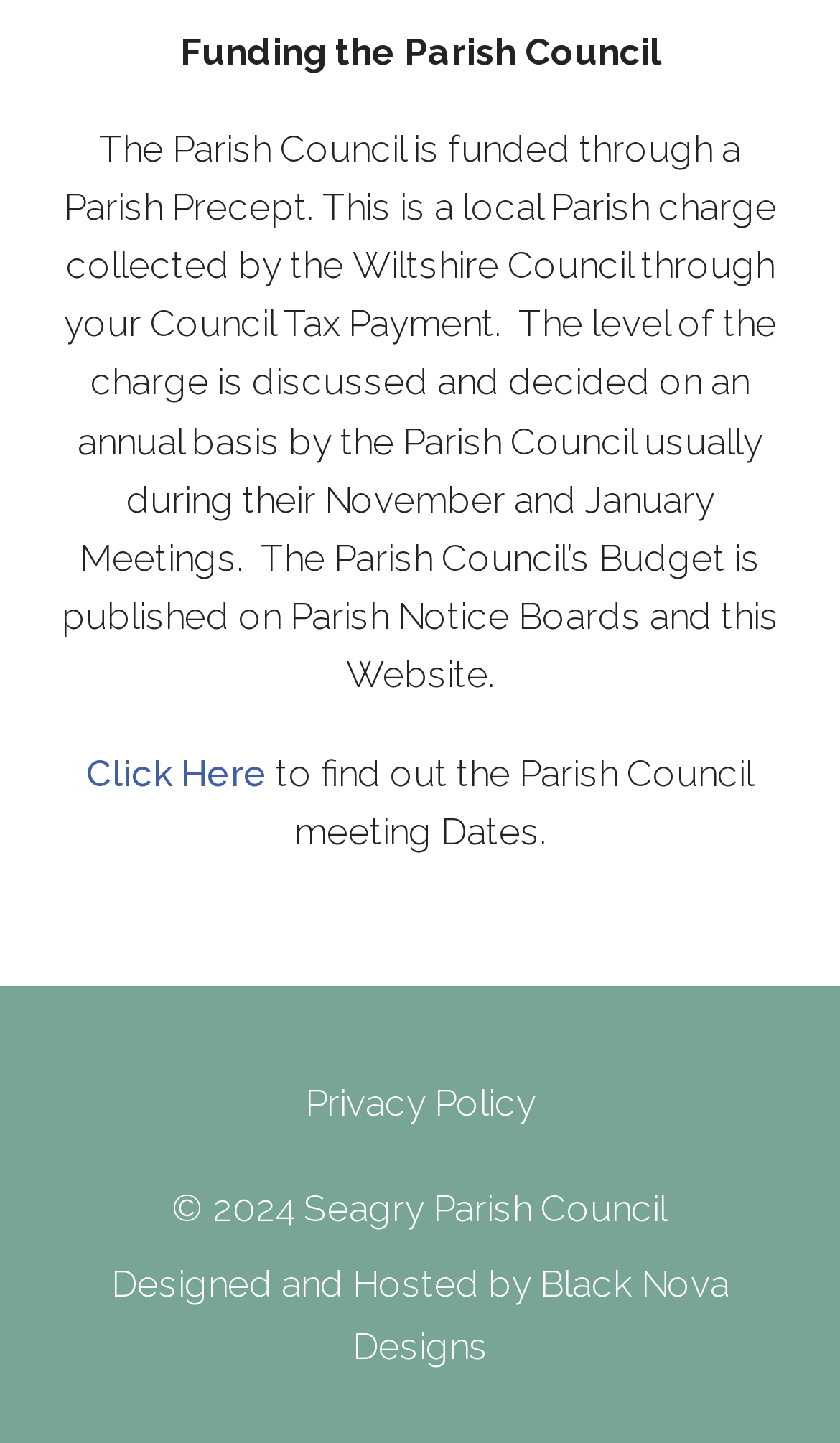Identify the bounding box coordinates for the UI element described by the following text: "Click Here". Provide the coordinates as four float numbers between 0 and 1, in the format [left, top, right, bottom].

[0.103, 0.52, 0.318, 0.55]